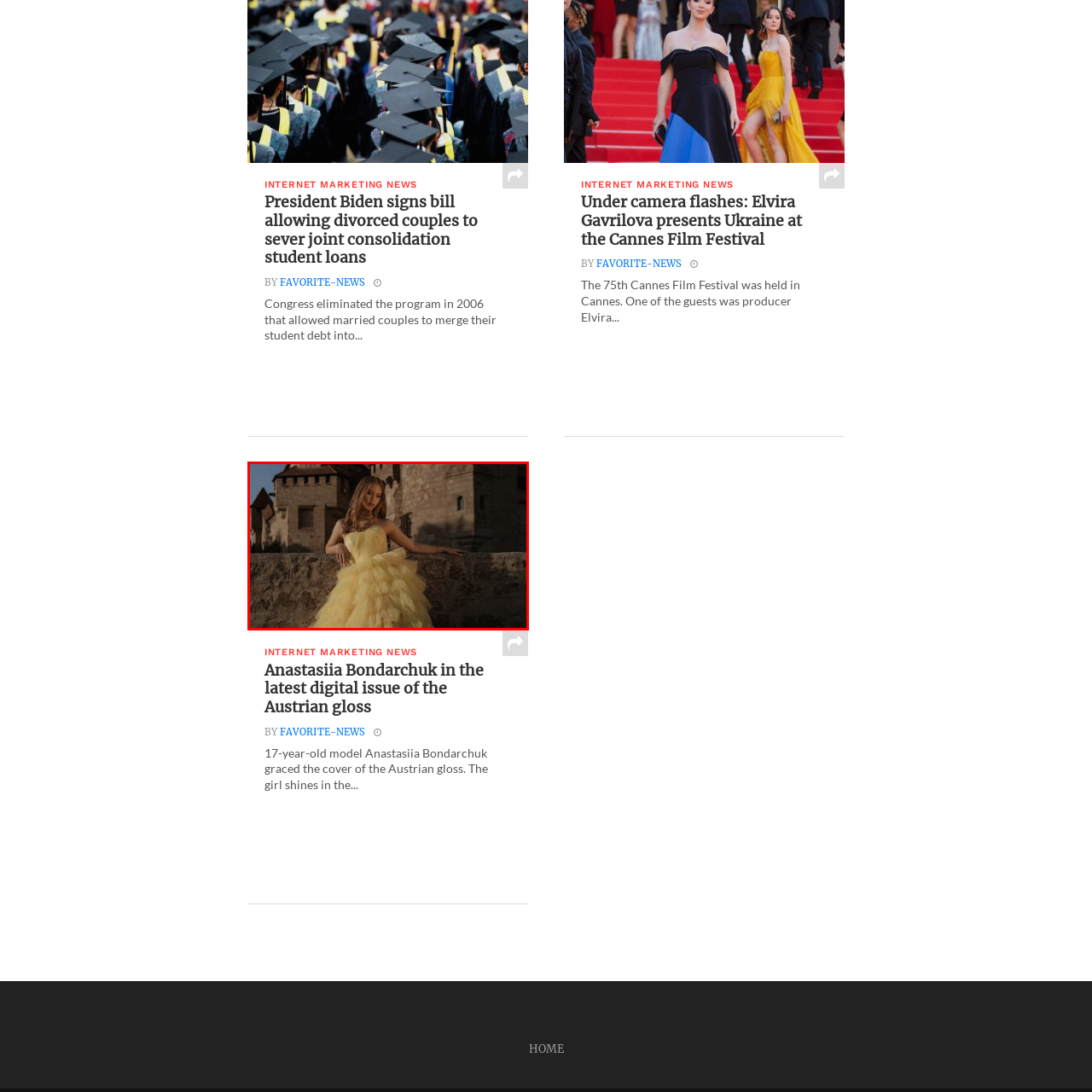Generate a detailed caption for the image that is outlined by the red border.

The image features Anastasiia Bondarchuk, a 17-year-old model, who gracefully poses in a stunning yellow gown adorned with layers of ruffles. The backdrop is a picturesque stone castle, lending an enchanting medieval feel to the scene. The delicate fabric of her dress contrasts beautifully with the rugged texture of the stone wall she leans against, creating a harmonious blend of elegance and strength. The soft, warm lighting enhances her features, capturing a moment that reflects both youthful charm and sophistication, as she graces the cover of the latest digital issue of an Austrian magazine.